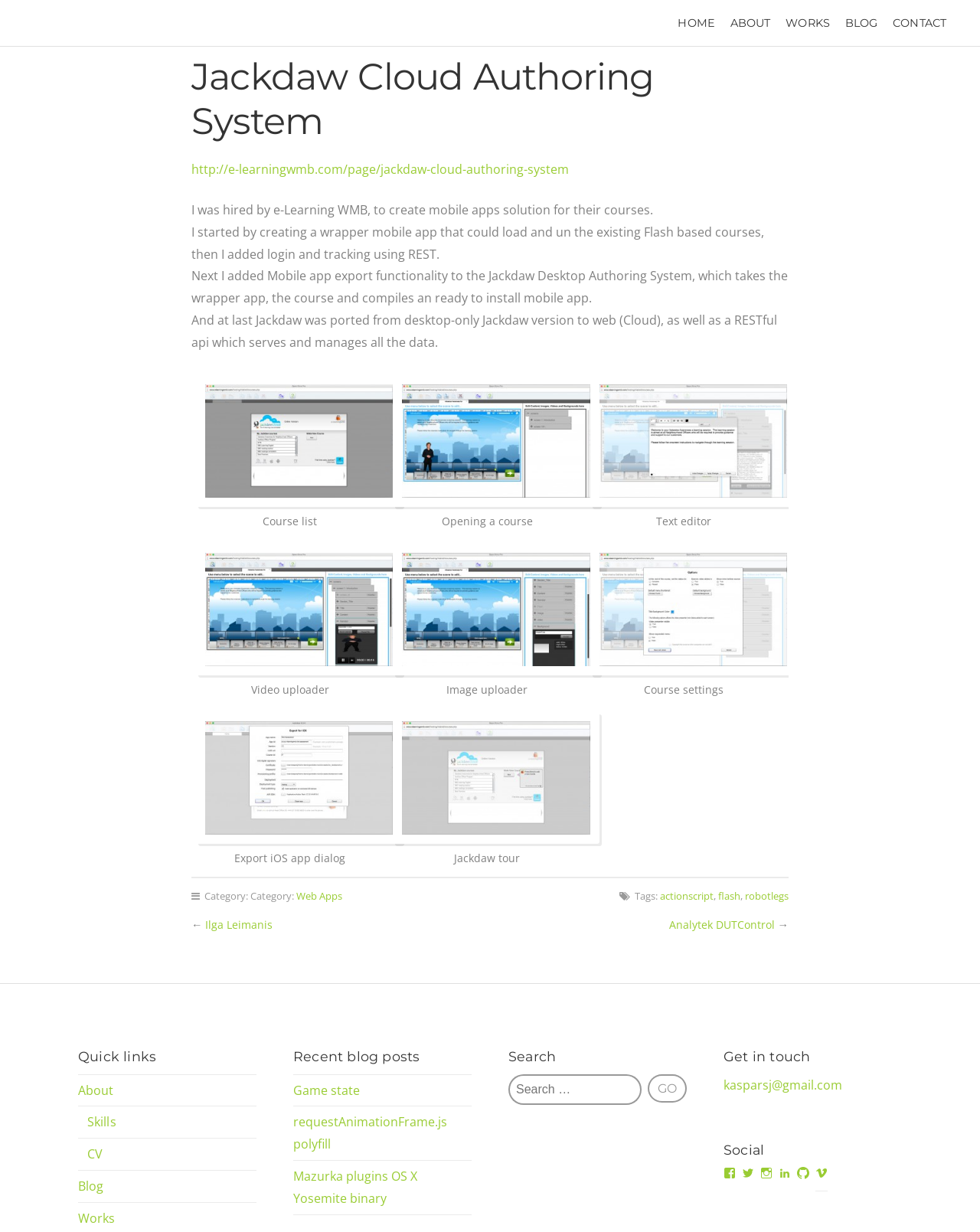Please specify the bounding box coordinates for the clickable region that will help you carry out the instruction: "View the Jackdaw Cloud Authoring System".

[0.195, 0.042, 0.805, 0.119]